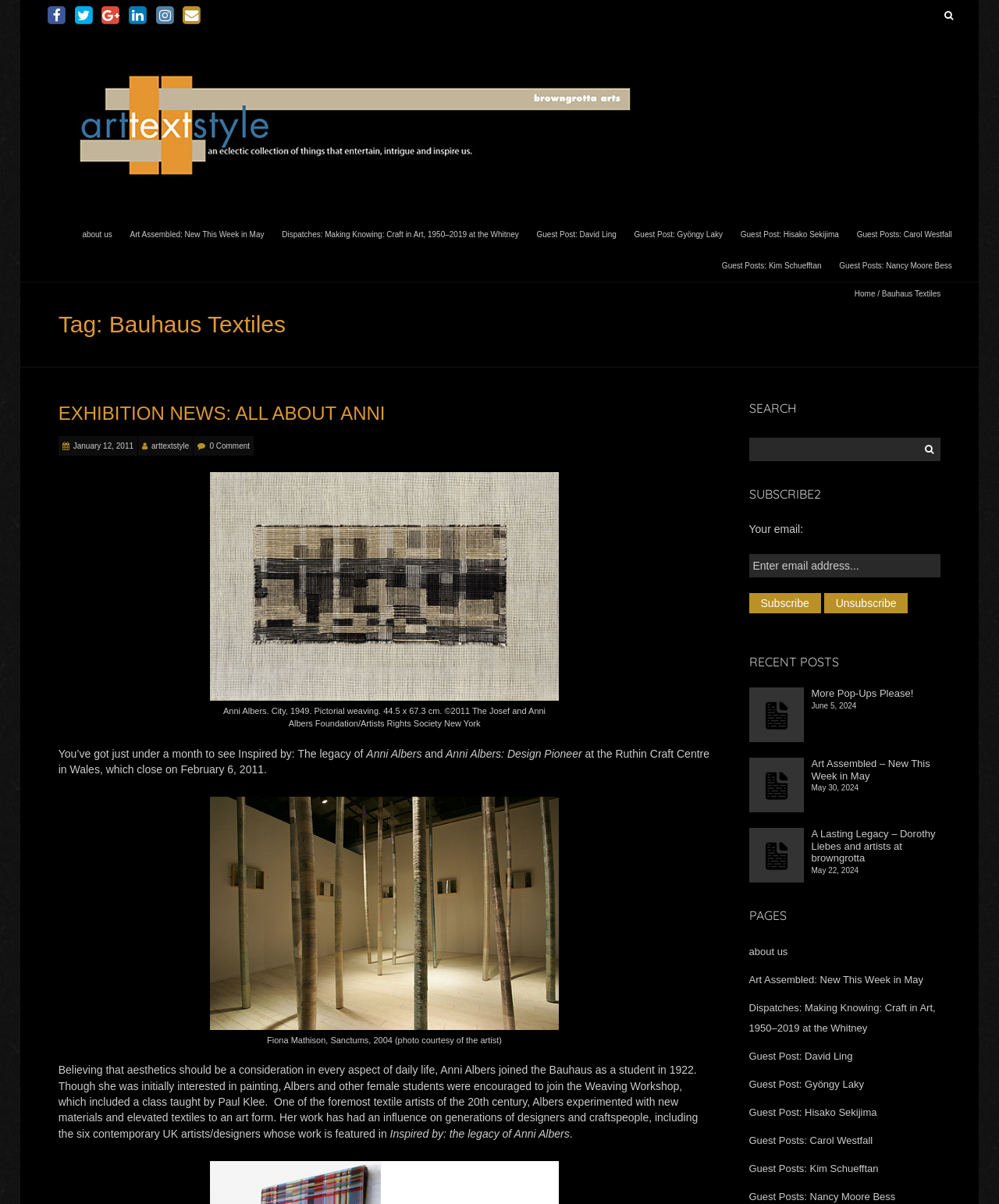Please specify the bounding box coordinates of the clickable region necessary for completing the following instruction: "Search for Bauhaus Textiles". The coordinates must consist of four float numbers between 0 and 1, i.e., [left, top, right, bottom].

[0.73, 0.003, 0.961, 0.023]